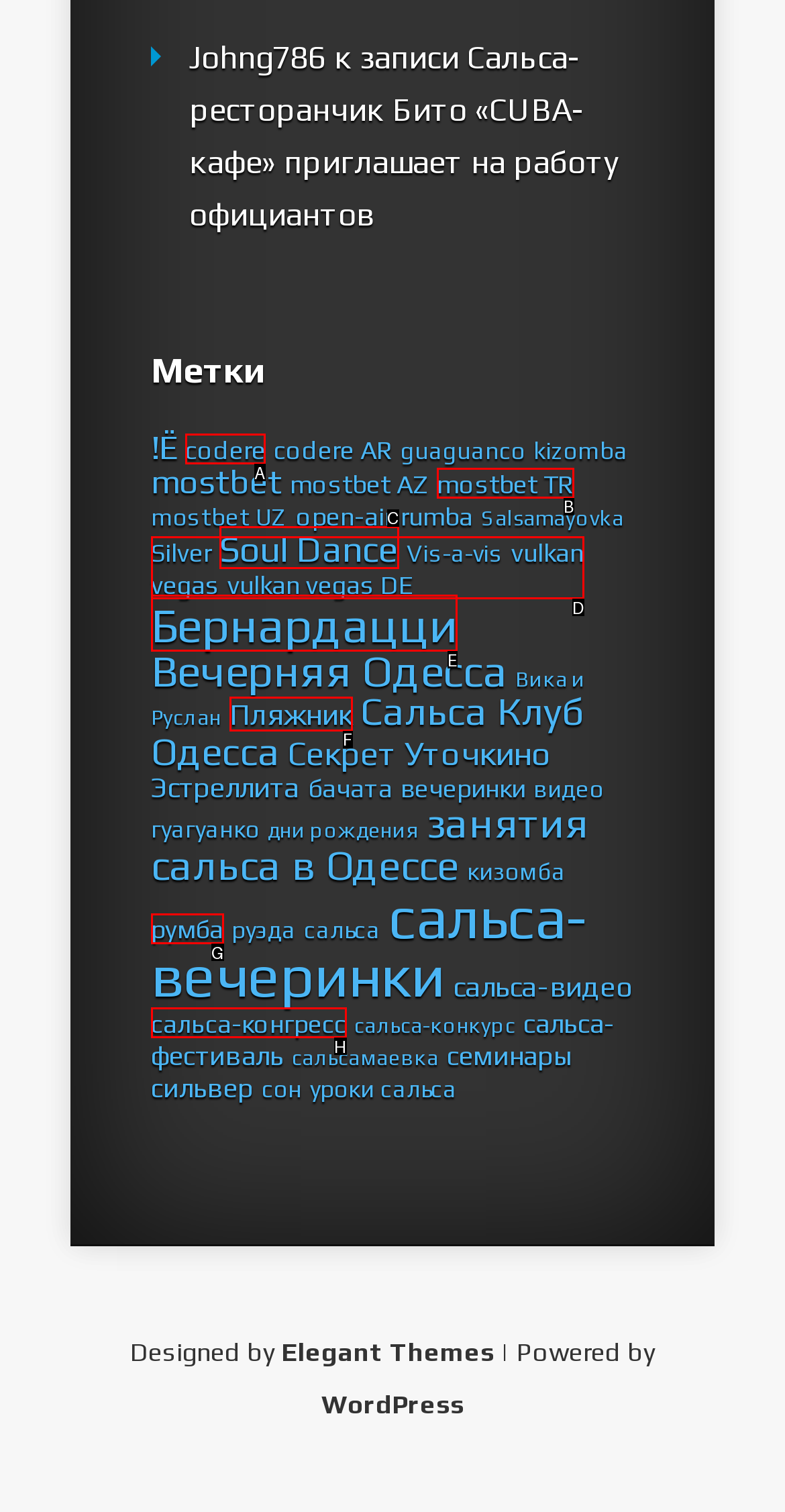Select the appropriate HTML element that needs to be clicked to finish the task: Explore the tag codere
Reply with the letter of the chosen option.

A